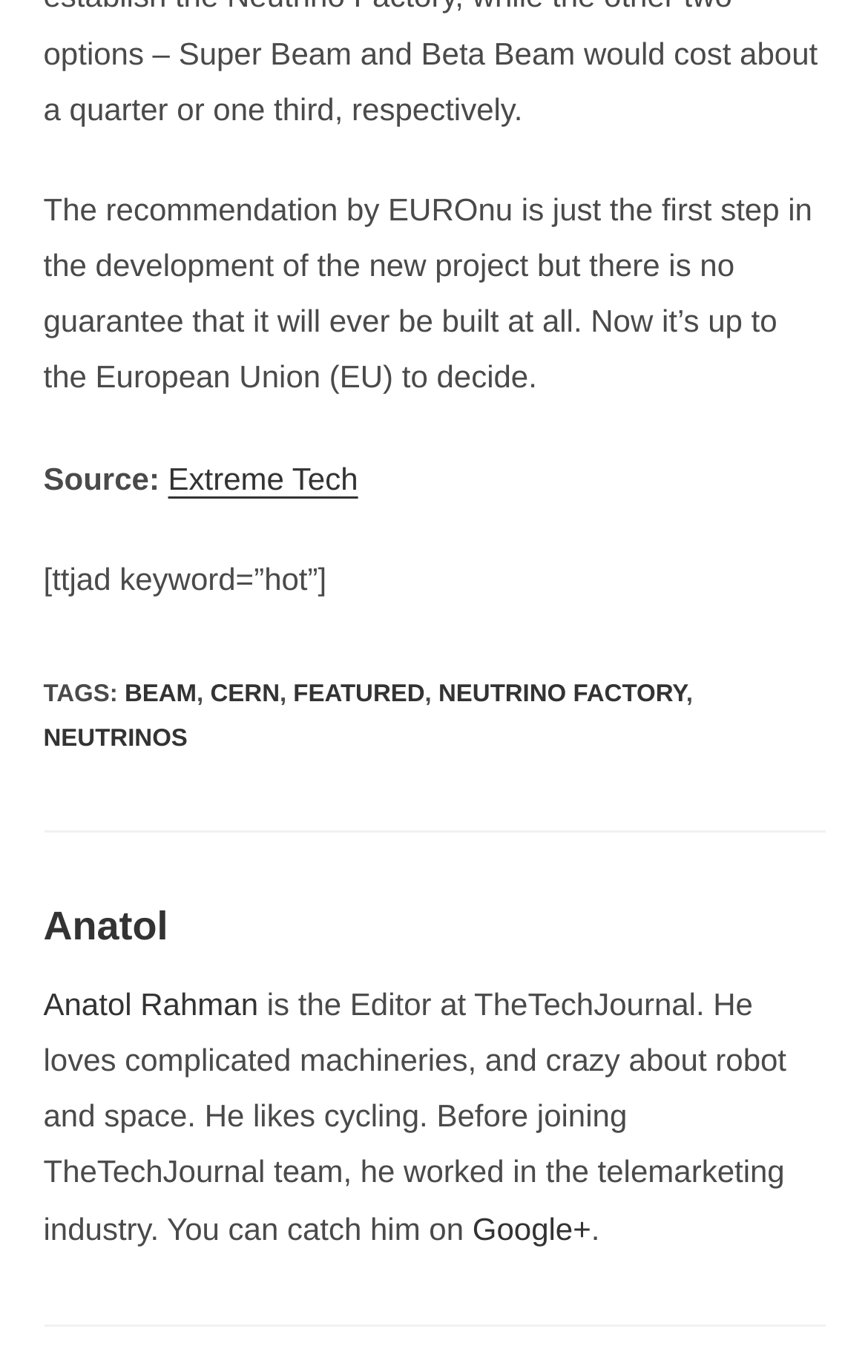Predict the bounding box coordinates of the area that should be clicked to accomplish the following instruction: "Follow Anatol on Google+". The bounding box coordinates should consist of four float numbers between 0 and 1, i.e., [left, top, right, bottom].

[0.544, 0.882, 0.681, 0.908]